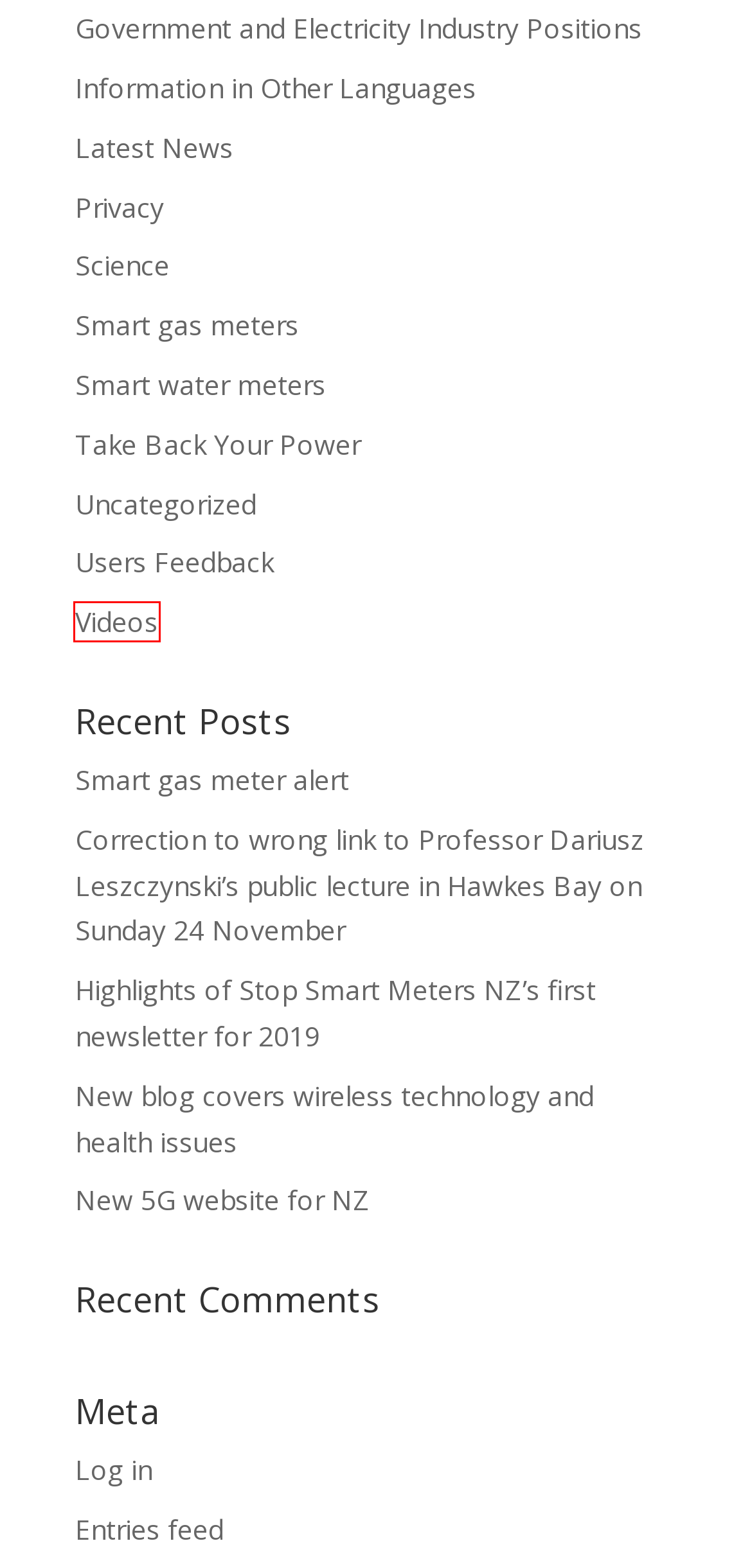You have a screenshot of a webpage with a red bounding box around an element. Identify the webpage description that best fits the new page that appears after clicking the selected element in the red bounding box. Here are the candidates:
A. Take Back Your Power | Stop Smart Meters
B. Government and Electricity Industry Positions | Stop Smart Meters
C. Videos | Stop Smart Meters
D. Smart gas meter alert | Stop Smart Meters
E. Stop Smart Meters
F. Information in Other Languages | Stop Smart Meters
G. Smart water meters | Stop Smart Meters
H. Highlights of Stop Smart Meters NZ’s first newsletter for 2019 | Stop Smart Meters

C